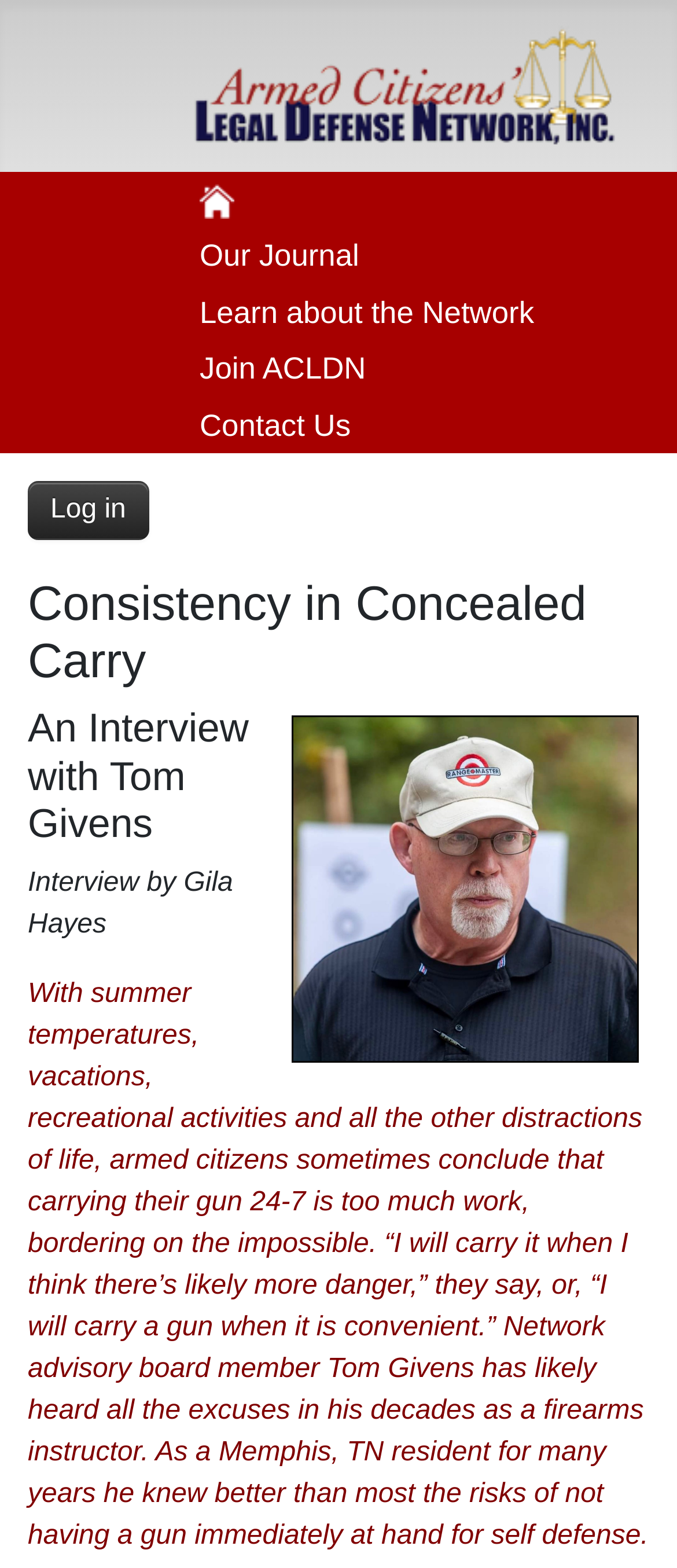Respond with a single word or short phrase to the following question: 
What is the profession of Tom Givens?

Firearms instructor